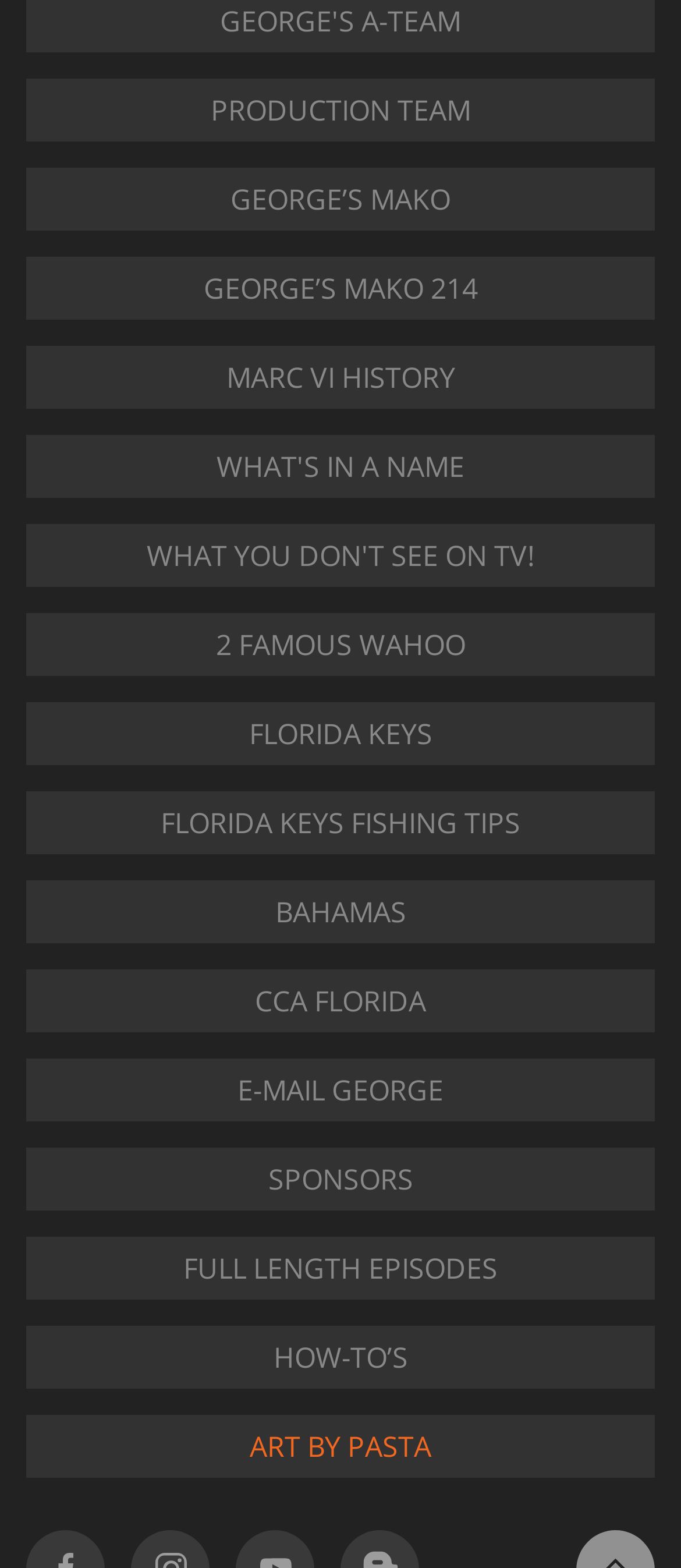Pinpoint the bounding box coordinates of the element you need to click to execute the following instruction: "contact George via email". The bounding box should be represented by four float numbers between 0 and 1, in the format [left, top, right, bottom].

[0.038, 0.675, 0.962, 0.715]